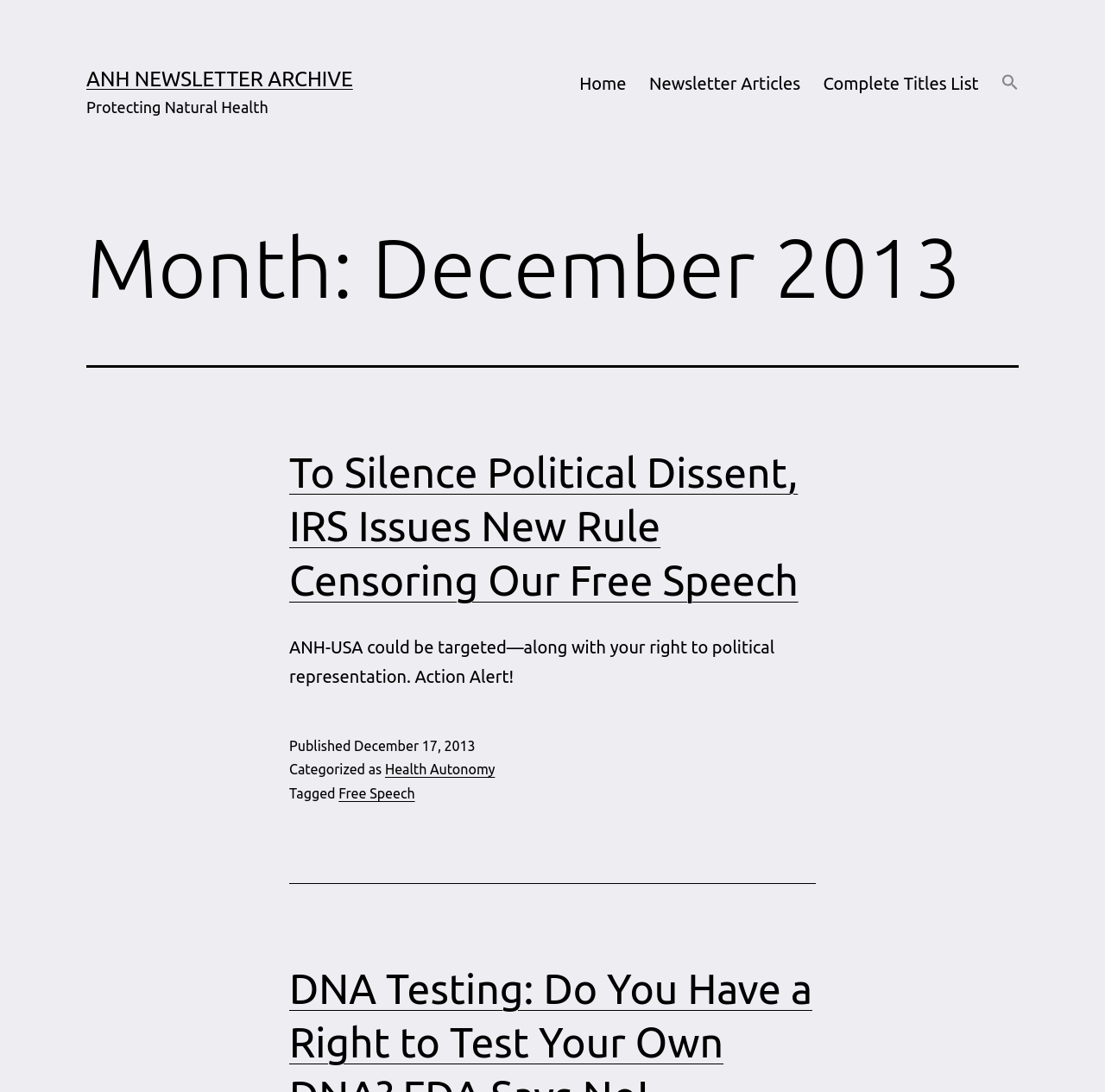Give the bounding box coordinates for the element described as: "Newsletter Articles".

[0.577, 0.057, 0.735, 0.096]